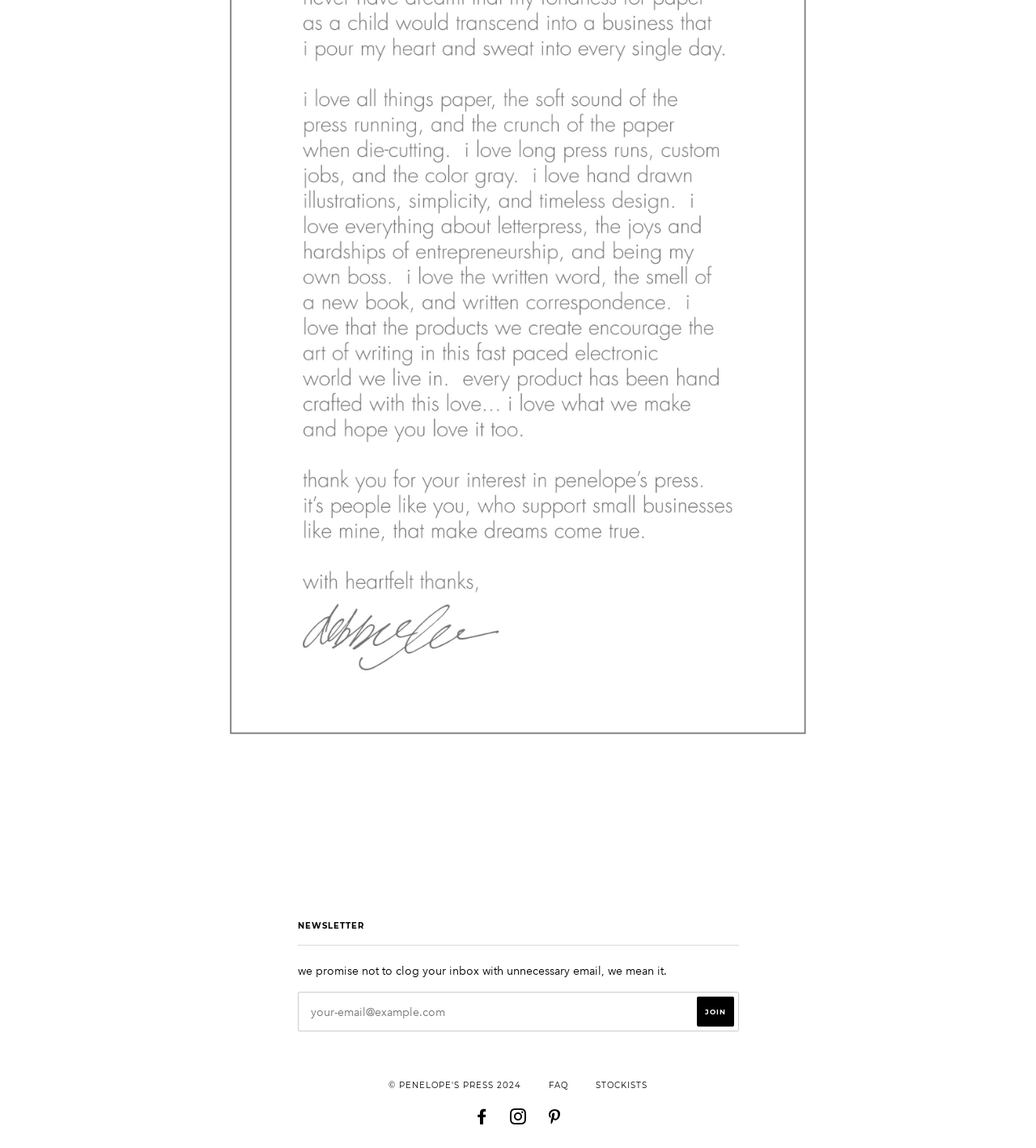Kindly respond to the following question with a single word or a brief phrase: 
What is the label of the text input field?

your-email@example.com